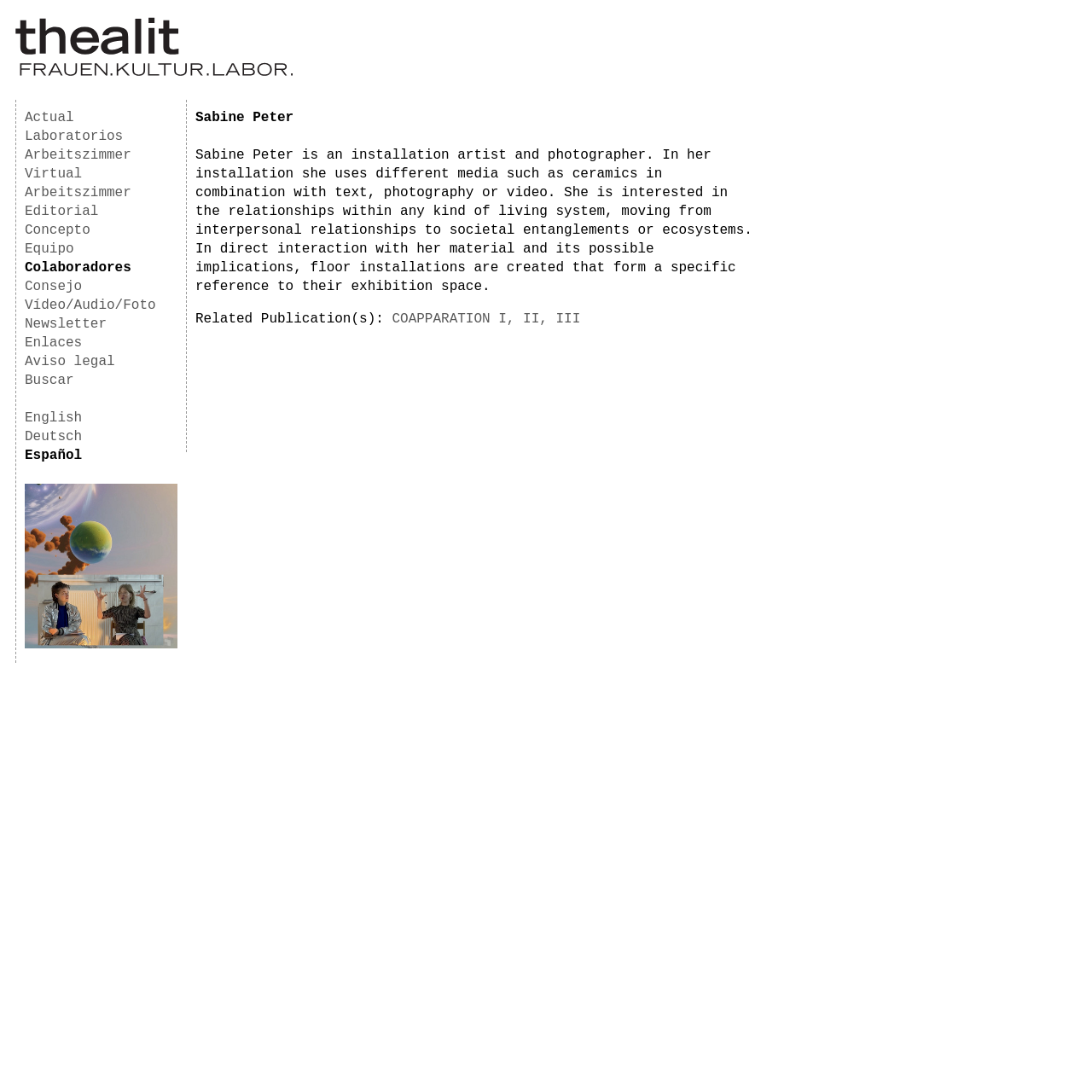What is the title of the related publication?
Please provide a detailed answer to the question.

I looked for the link element with the text 'COAPPARATION I, II, III' which is located below the StaticText element with the text 'Related Publication(s):'.